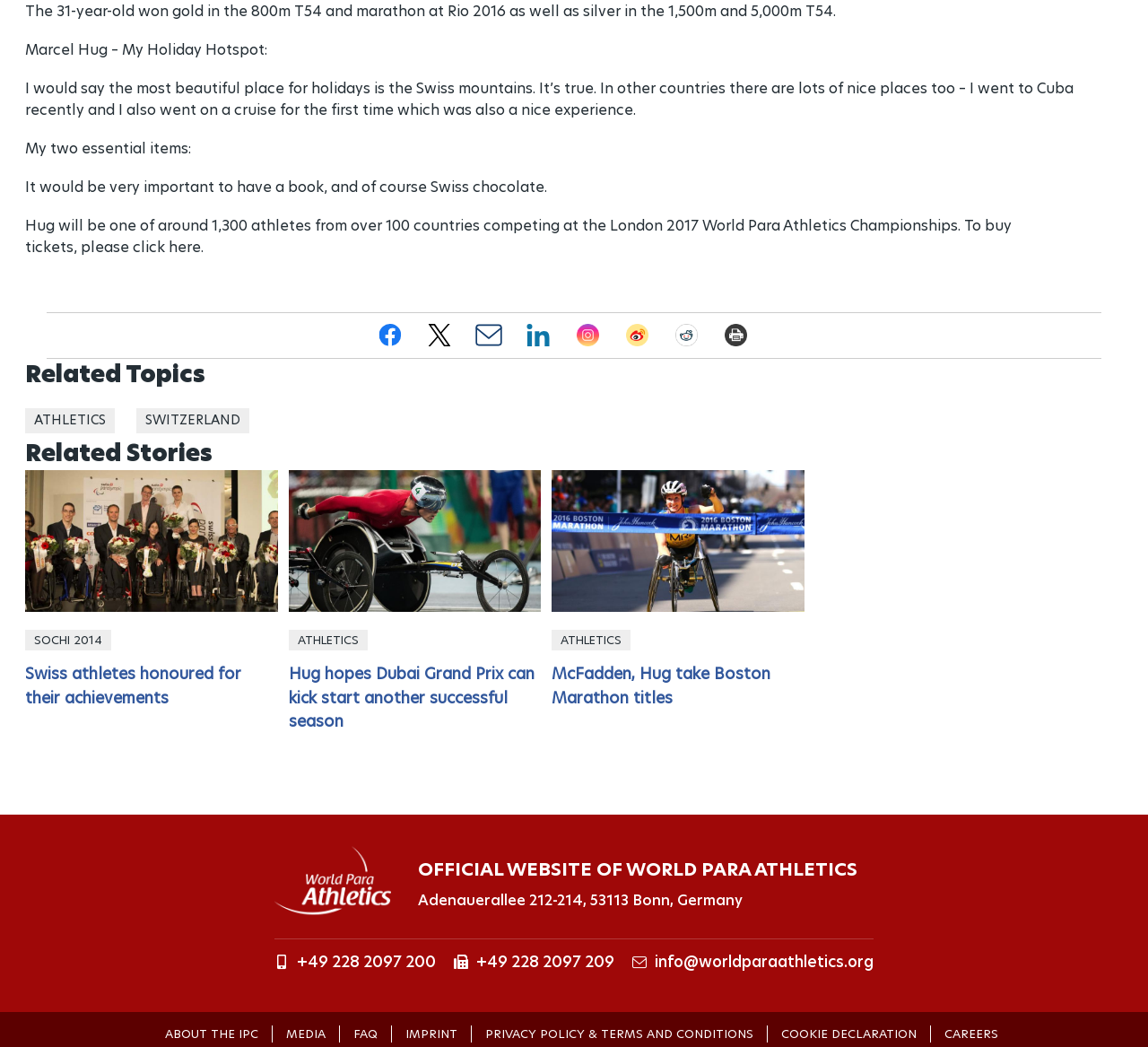Please indicate the bounding box coordinates for the clickable area to complete the following task: "Buy tickets for the London 2017 World Para Athletics Championships". The coordinates should be specified as four float numbers between 0 and 1, i.e., [left, top, right, bottom].

[0.022, 0.206, 0.881, 0.246]